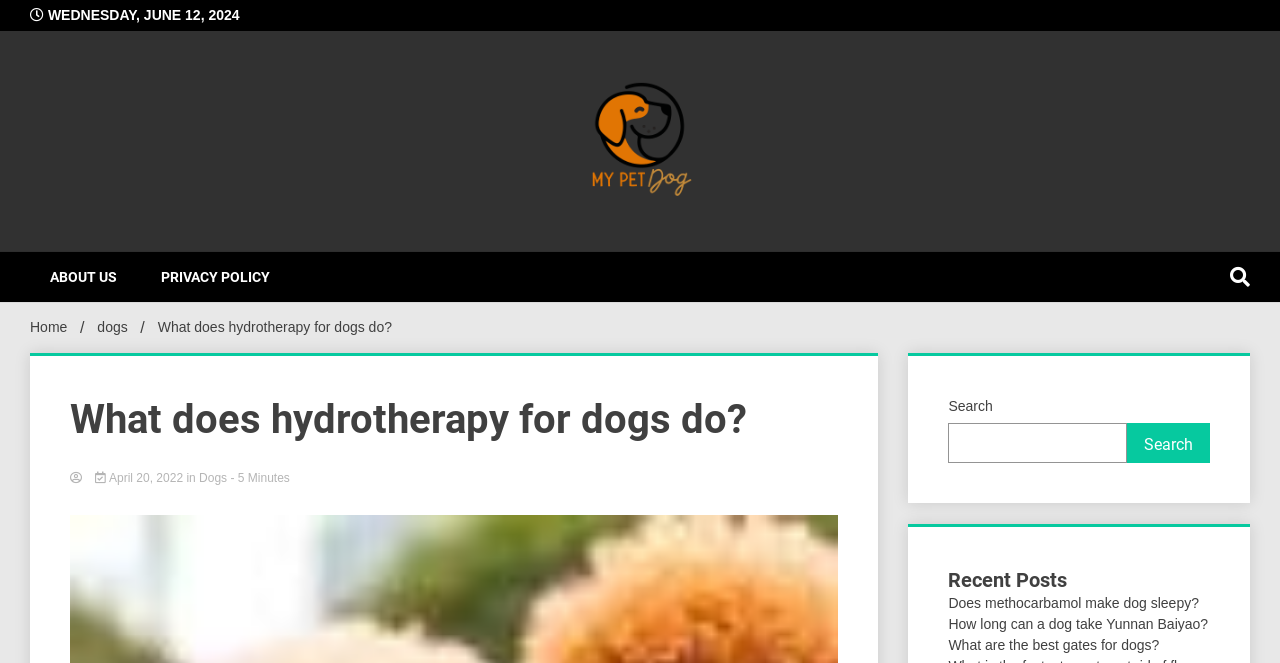What is the date of the current webpage?
Please craft a detailed and exhaustive response to the question.

I found the date by looking at the top of the webpage, where it is displayed as 'WEDNESDAY, JUNE 12, 2024'.